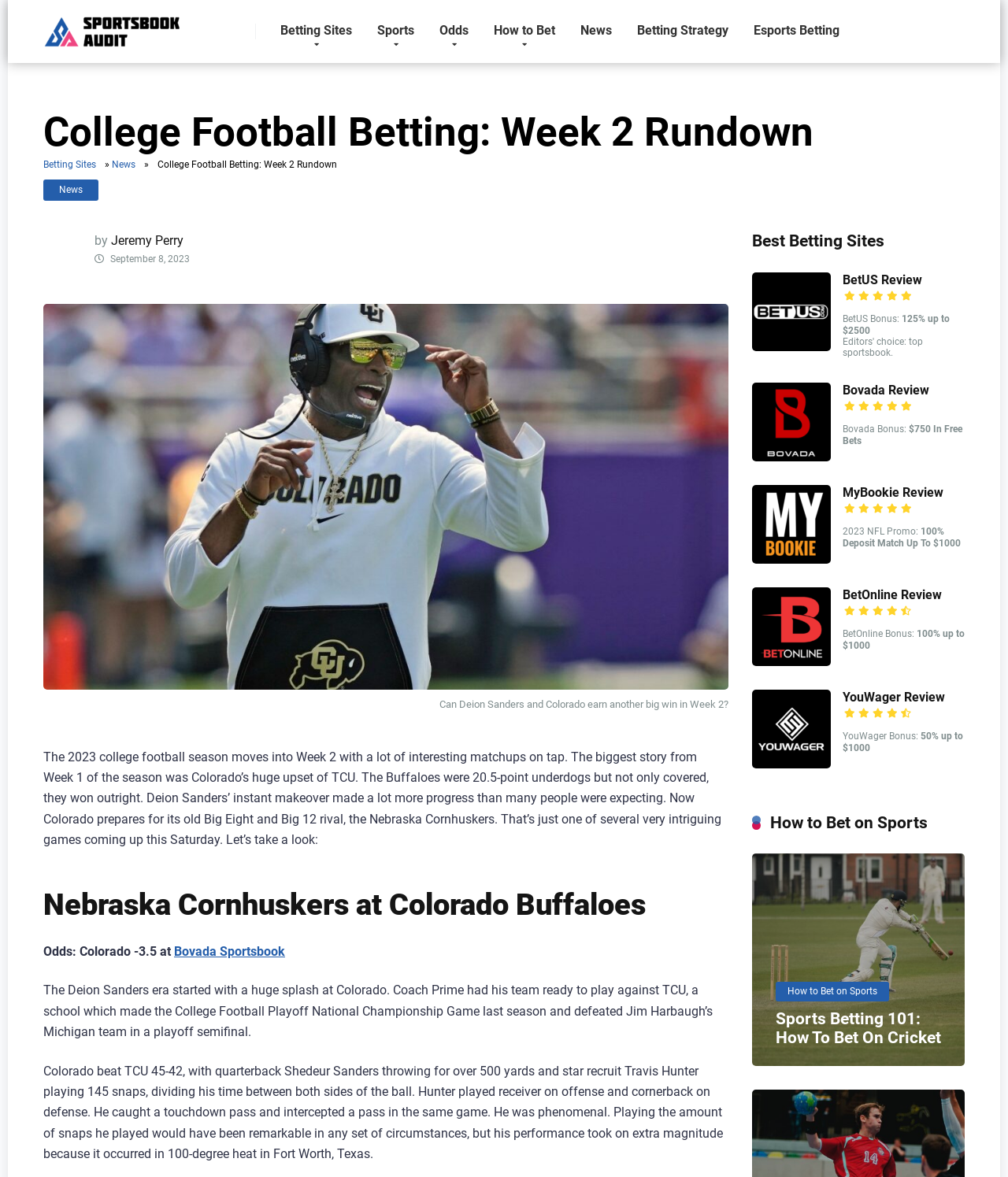Illustrate the webpage with a detailed description.

This webpage is about college football betting, specifically focusing on Week 2 of the 2023 season. At the top, there is a navigation bar with links to various sections, including "Betting Sites", "Odds", "How to Bet", "News", "Betting Strategy", and "Esports Betting". Below the navigation bar, there is a heading that reads "College Football Betting: Week 2 Rundown".

The main content of the page is divided into sections, with the first section discussing the upset win by Colorado over TCU in Week 1. There is an image related to this topic, and a paragraph of text that summarizes the game. Below this, there is a section that previews the upcoming game between Nebraska Cornhuskers and Colorado Buffaloes, including the odds and a link to a sportsbook.

The page also features a section that highlights the performance of Colorado's quarterback Shedeur Sanders and star recruit Travis Hunter in the Week 1 game. This section includes a few paragraphs of text and no images.

On the right side of the page, there are several links and images related to sportsbook reviews, including BetUS, Bovada, MyBookie, BetOnline, and YouWager. Each review includes a link, an image, and a brief description of the bonus offered by the sportsbook.

At the bottom of the page, there is a link to "How to Bet on Sports" and another link to "Sports Betting 101: How To Bet On Cricket", which includes an image. Overall, the page is focused on providing information and resources for college football betting, with a emphasis on Week 2 of the 2023 season.